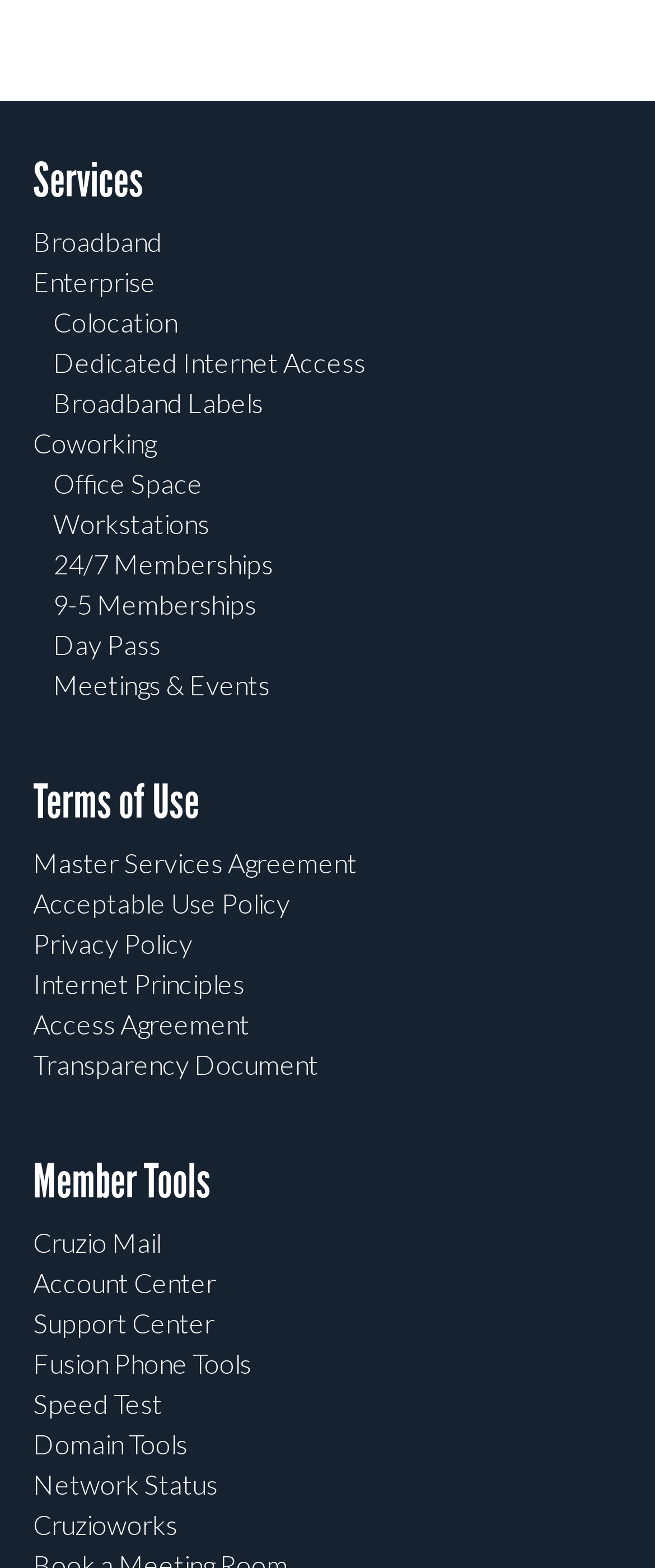Provide a short answer to the following question with just one word or phrase: How many links are under Services?

9